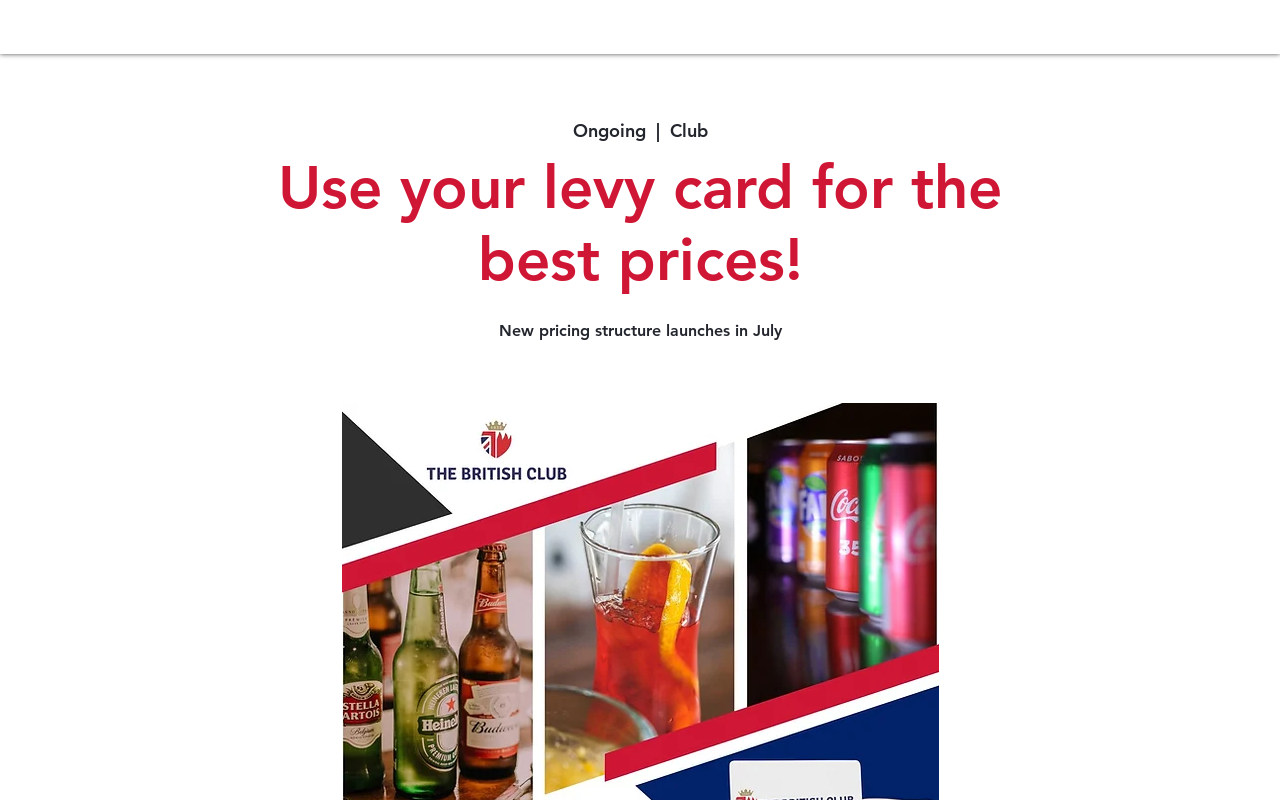From the given element description: "Events", find the bounding box for the UI element. Provide the coordinates as four float numbers between 0 and 1, in the order [left, top, right, bottom].

[0.423, 0.012, 0.5, 0.041]